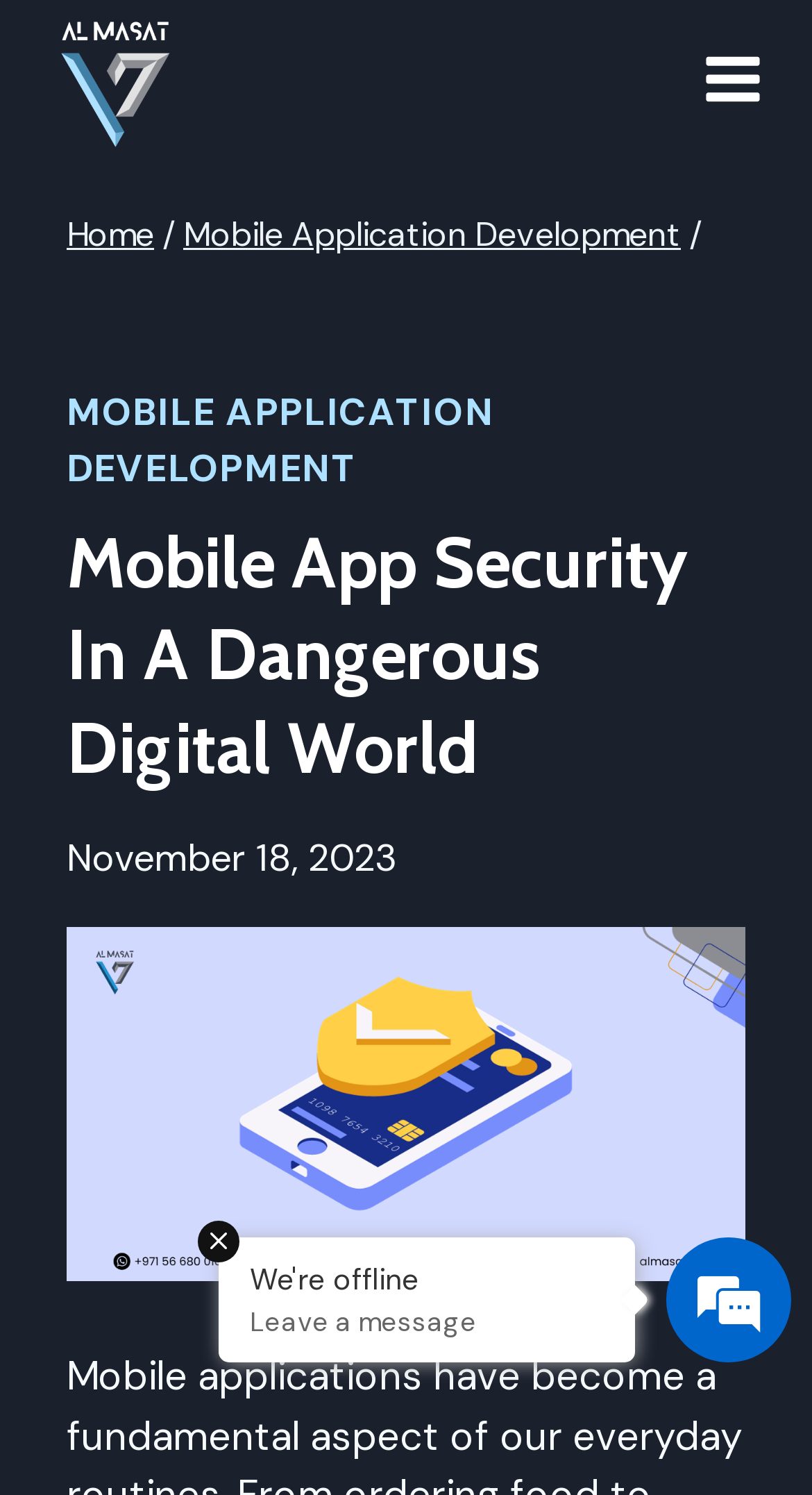Identify the bounding box of the UI element that matches this description: "Toggle Menu".

[0.842, 0.024, 0.962, 0.082]